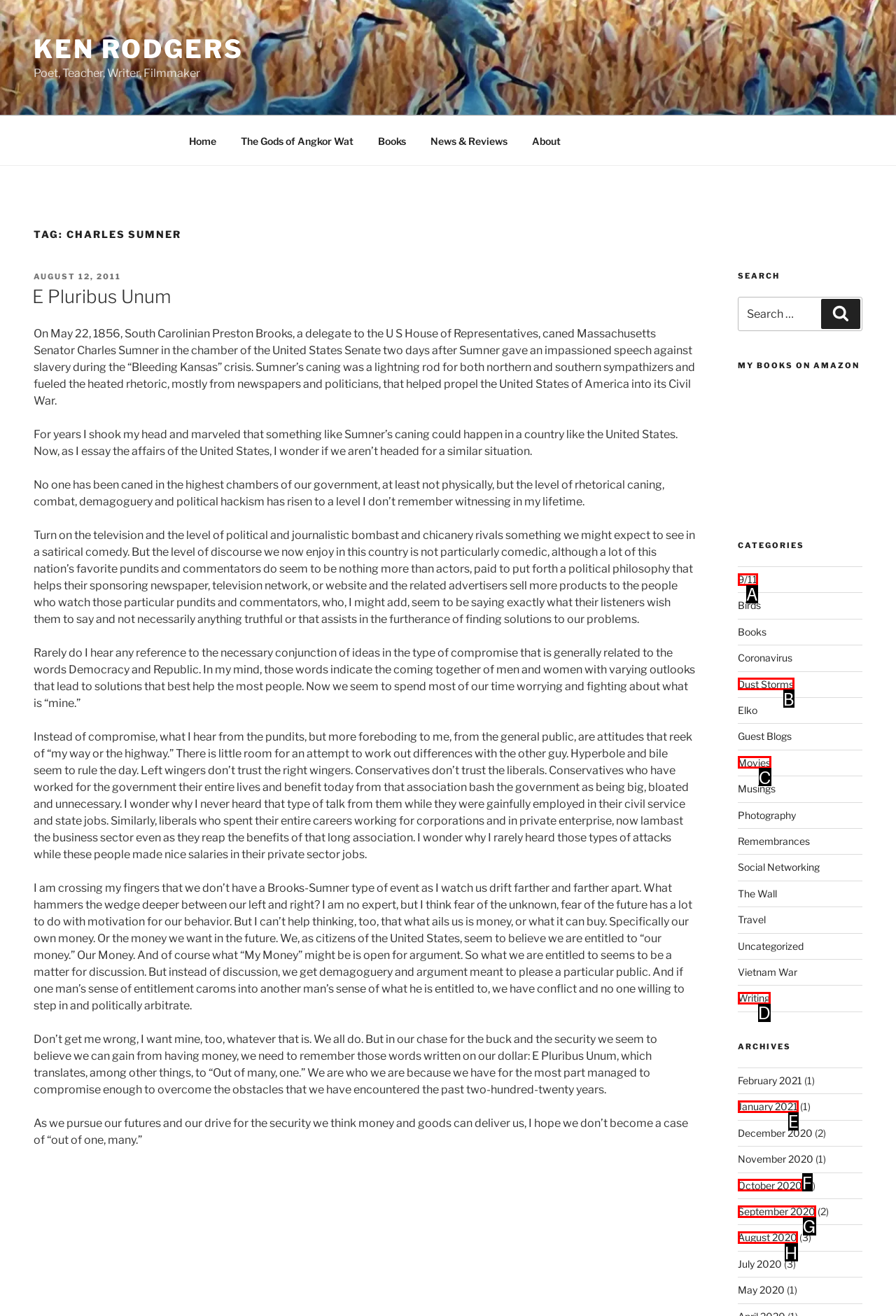Point out which UI element to click to complete this task: Read posts from 'August 2020'
Answer with the letter corresponding to the right option from the available choices.

H